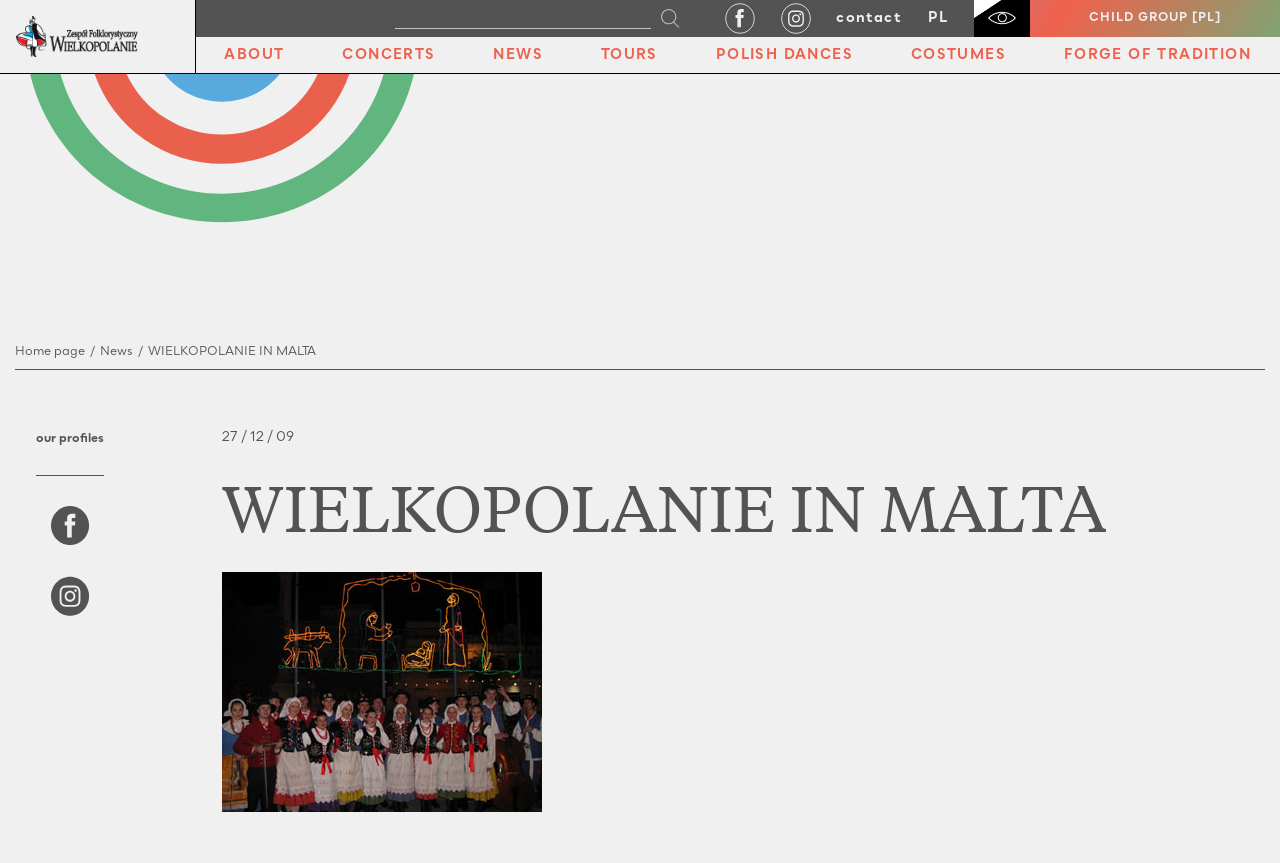Please identify the primary heading of the webpage and give its text content.

Zespół Folklorystyczny Wielkopolanie / koncerty / aktualności / zespół